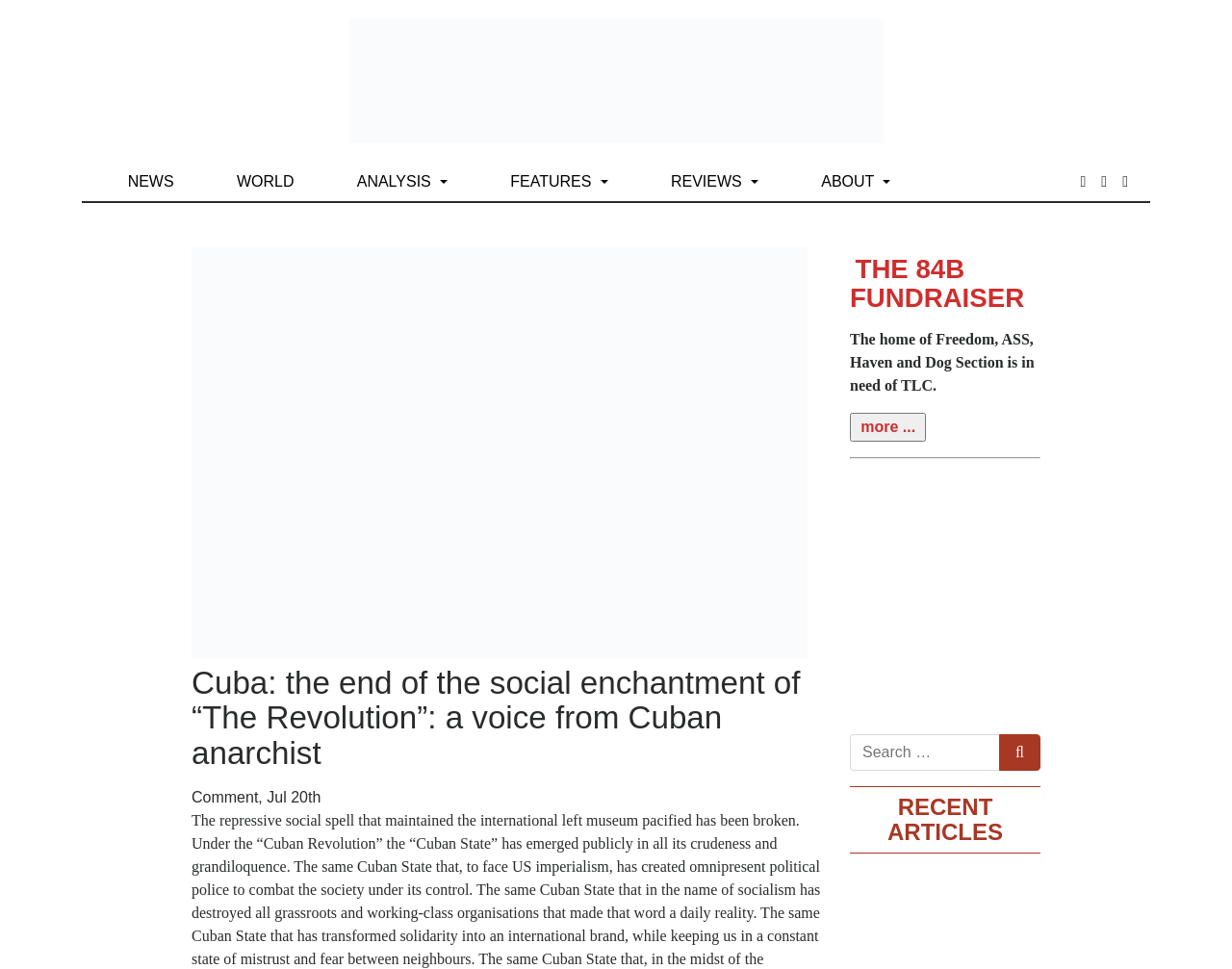Please specify the bounding box coordinates of the clickable region to carry out the following instruction: "Log in". The coordinates should be four float numbers between 0 and 1, in the format [left, top, right, bottom].

None